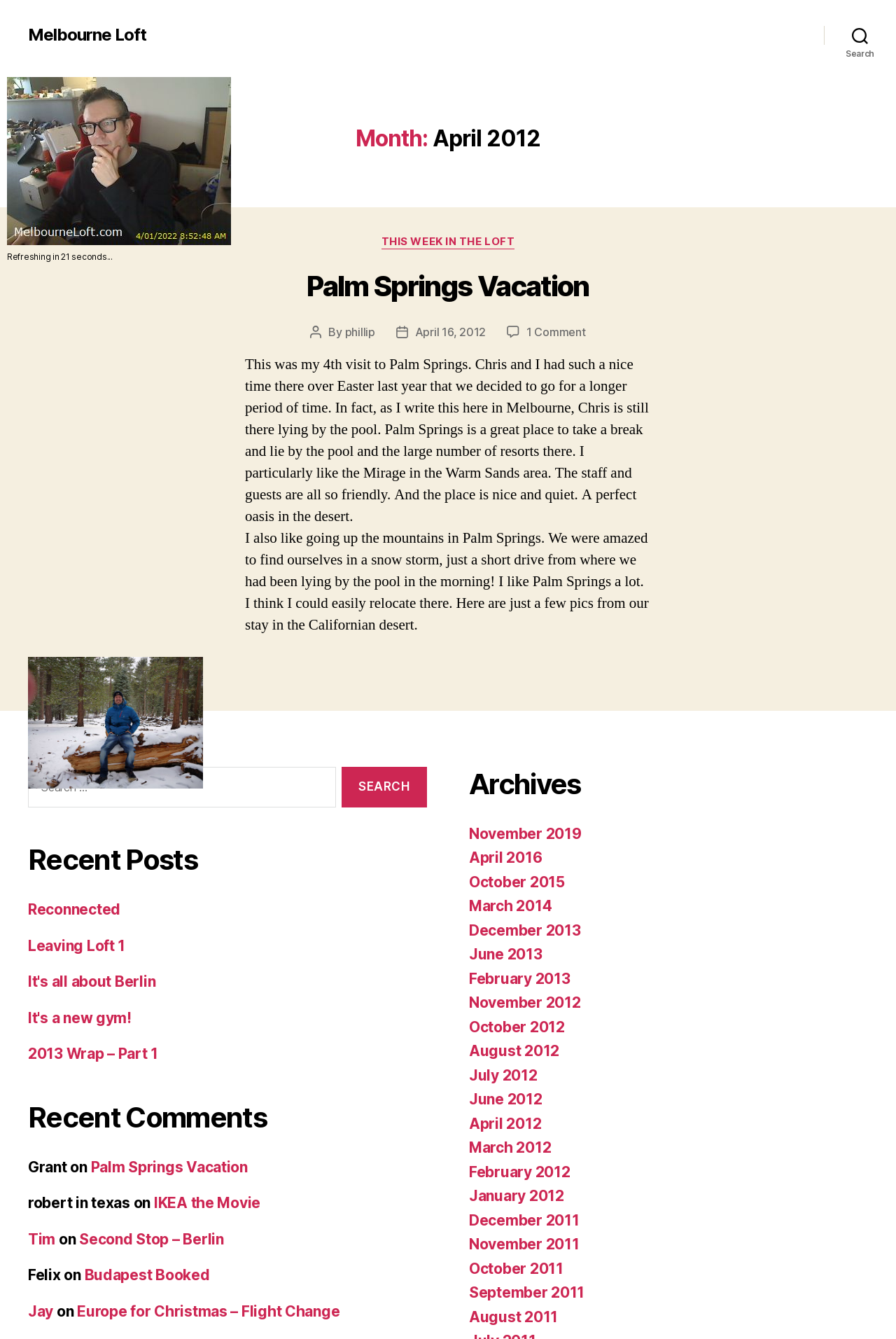Given the description parent_node: Search for: value="Search", predict the bounding box coordinates of the UI element. Ensure the coordinates are in the format (top-left x, top-left y, bottom-right x, bottom-right y) and all values are between 0 and 1.

[0.381, 0.573, 0.477, 0.603]